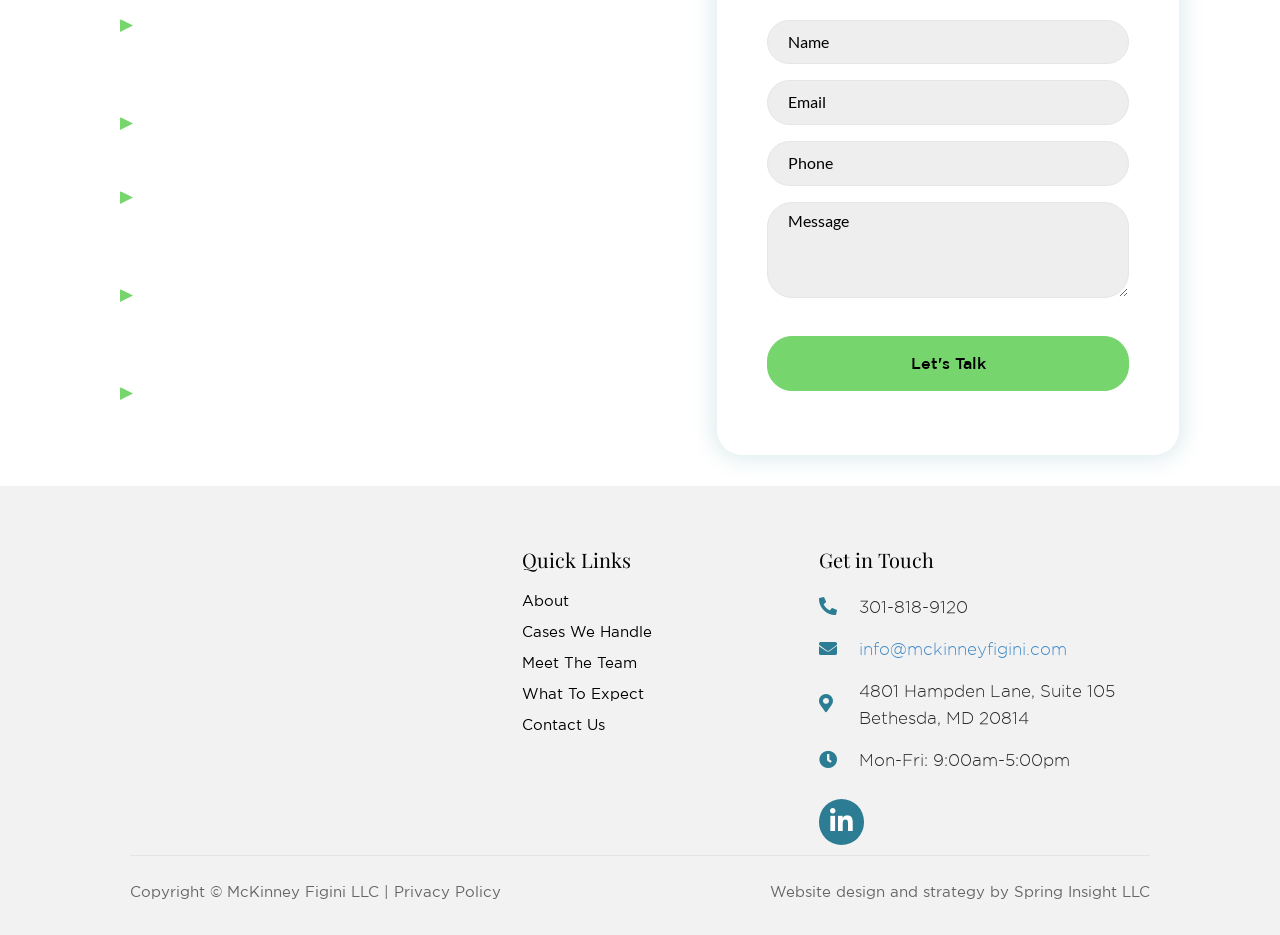What is the purpose of the 'Let's Talk' button?
Please craft a detailed and exhaustive response to the question.

The 'Let's Talk' button is likely a call-to-action to encourage visitors to initiate contact with the law firm, possibly to schedule a consultation or discuss their legal needs.